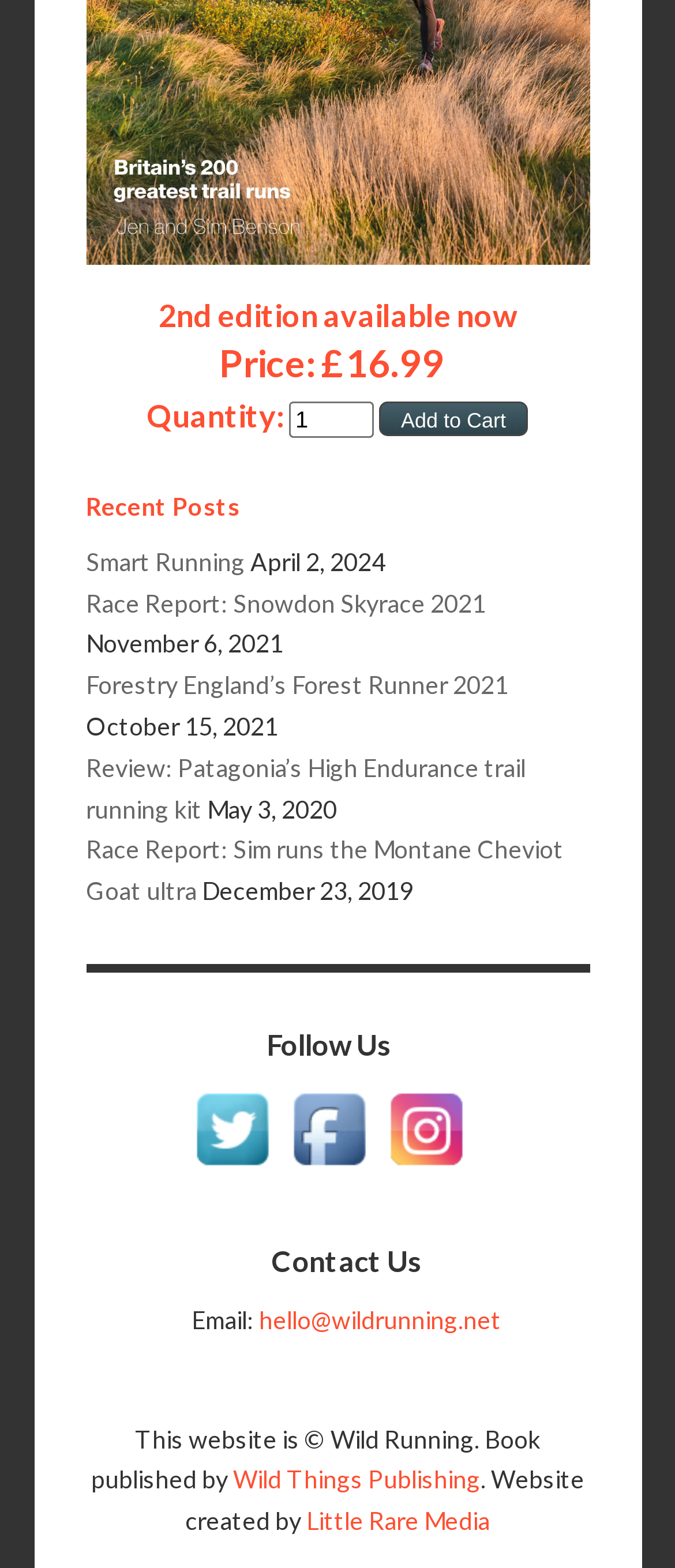Could you determine the bounding box coordinates of the clickable element to complete the instruction: "Read recent post 'Smart Running'"? Provide the coordinates as four float numbers between 0 and 1, i.e., [left, top, right, bottom].

[0.127, 0.348, 0.363, 0.367]